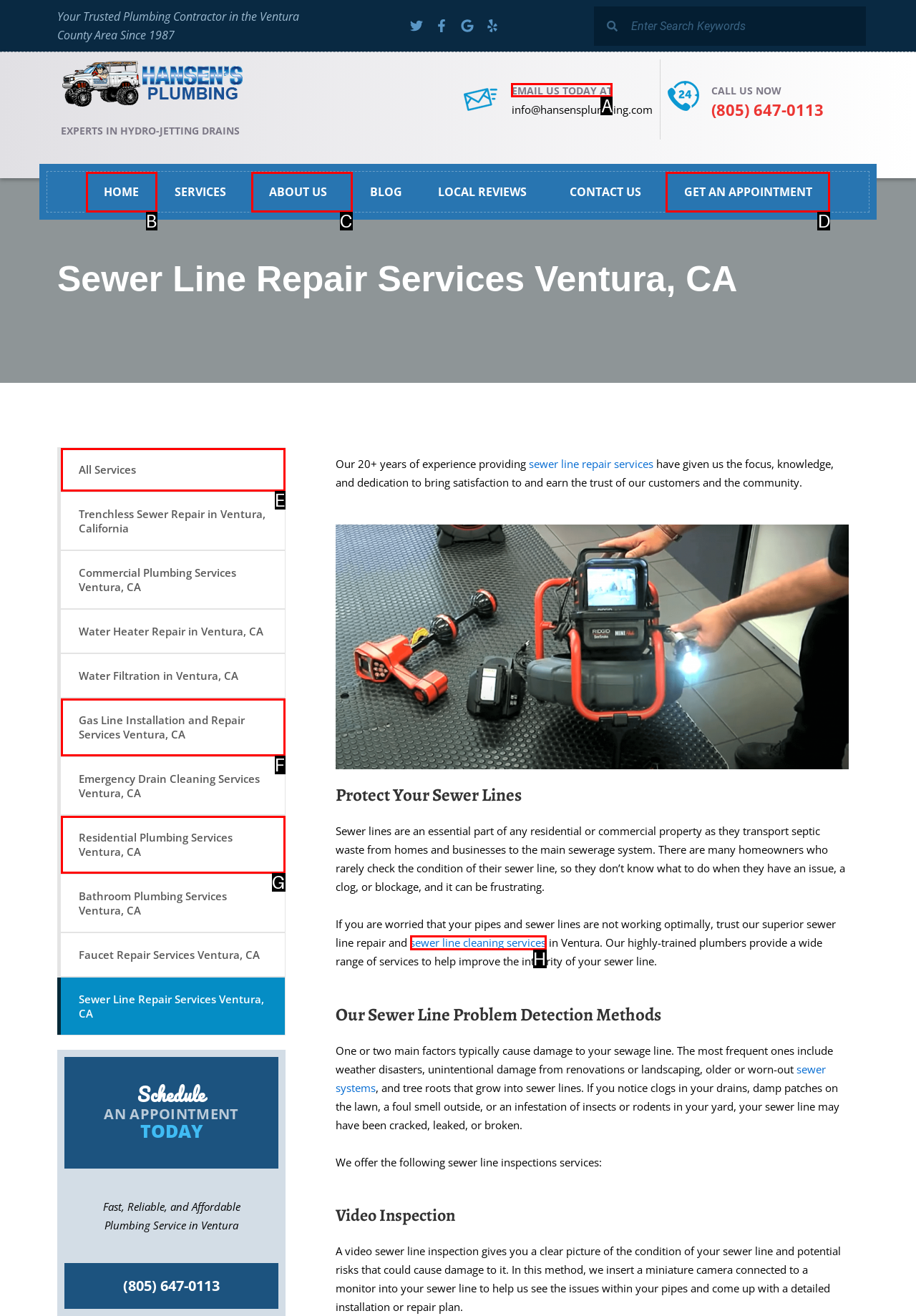Select the UI element that should be clicked to execute the following task: Get an appointment
Provide the letter of the correct choice from the given options.

D